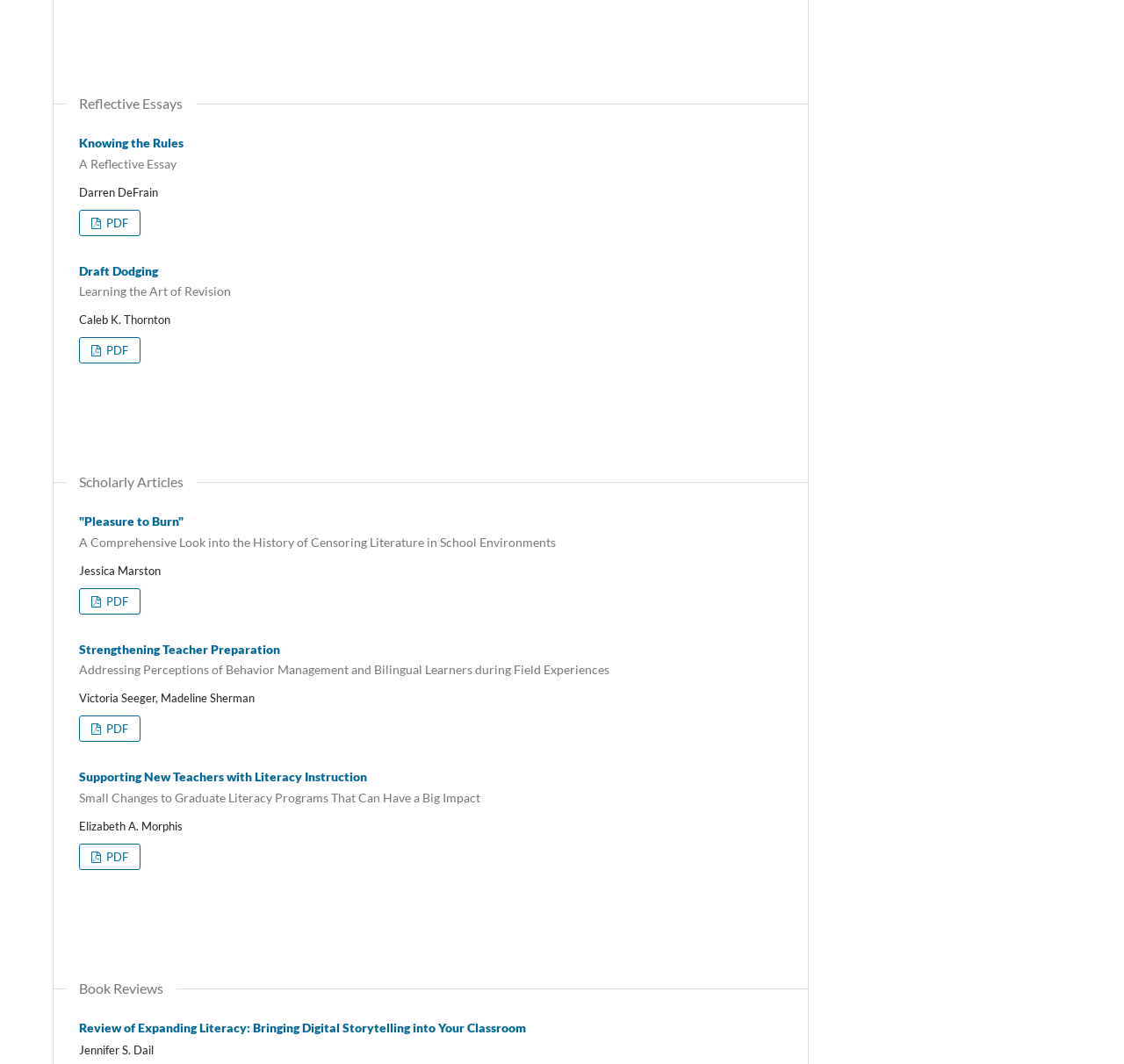Please answer the following question using a single word or phrase: 
How many book reviews are listed?

1